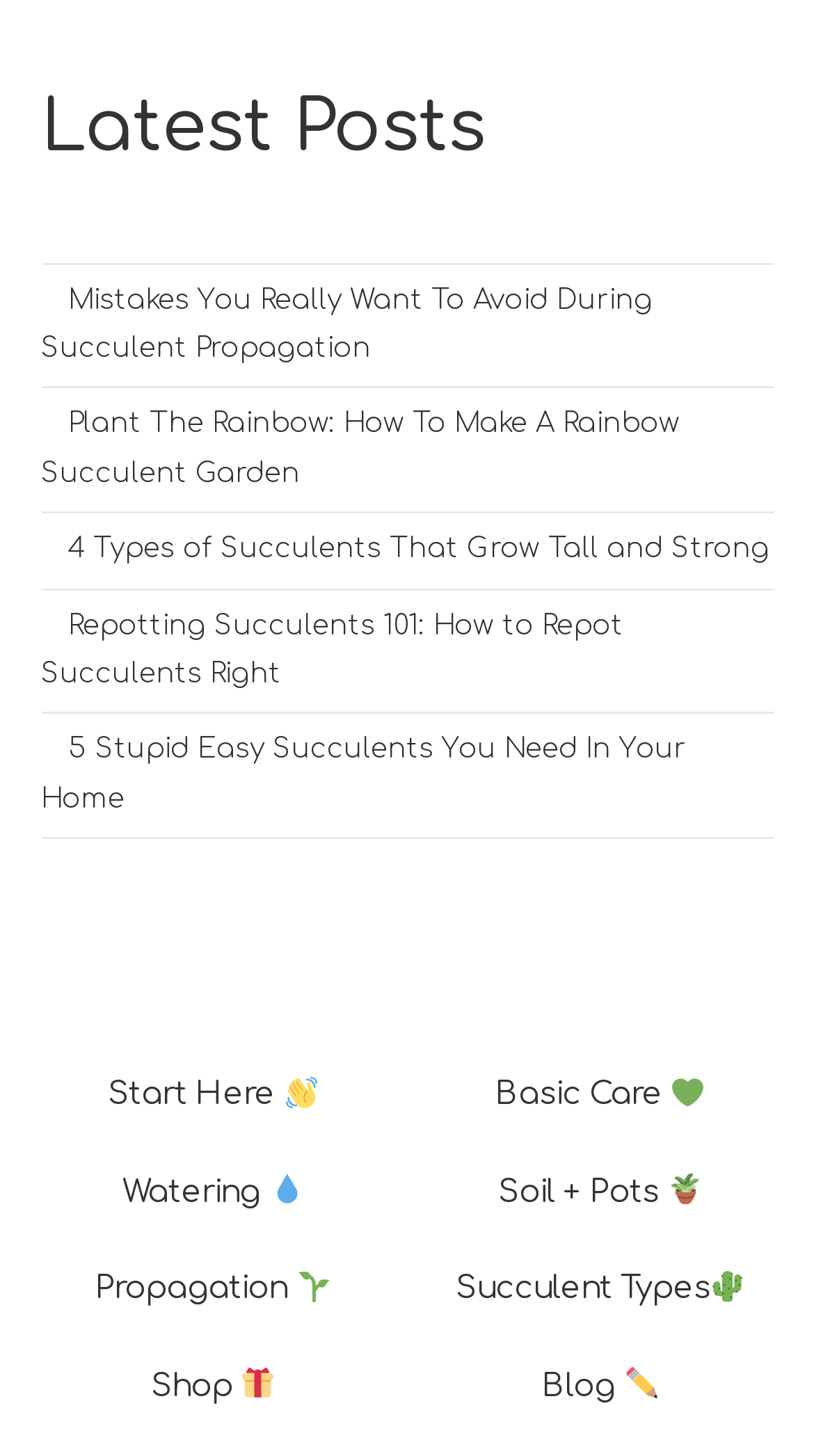Locate the coordinates of the bounding box for the clickable region that fulfills this instruction: "Click on 'Mistakes You Really Want To Avoid During Succulent Propagation'".

[0.05, 0.196, 0.801, 0.249]